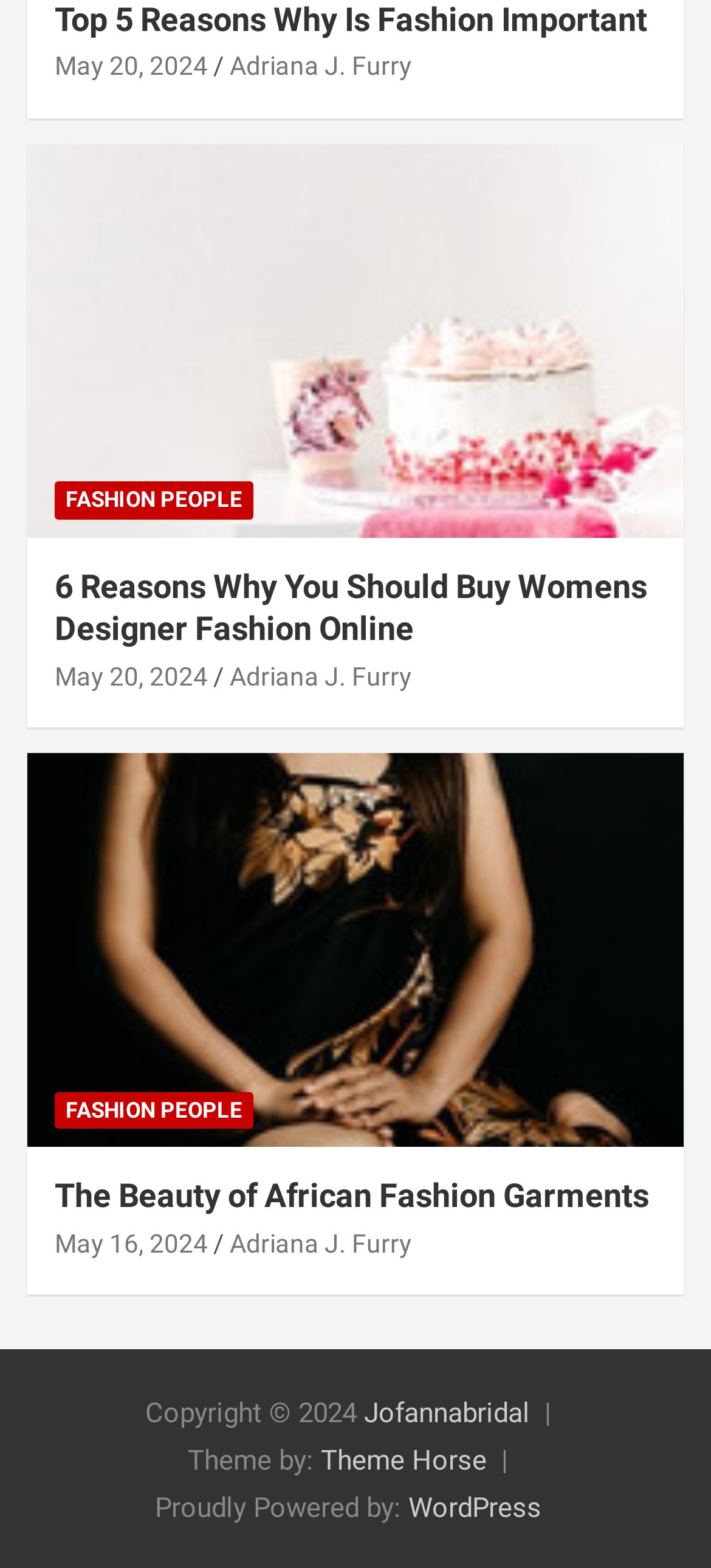Highlight the bounding box coordinates of the region I should click on to meet the following instruction: "read about The Beauty of African Fashion Garments".

[0.077, 0.749, 0.923, 0.776]